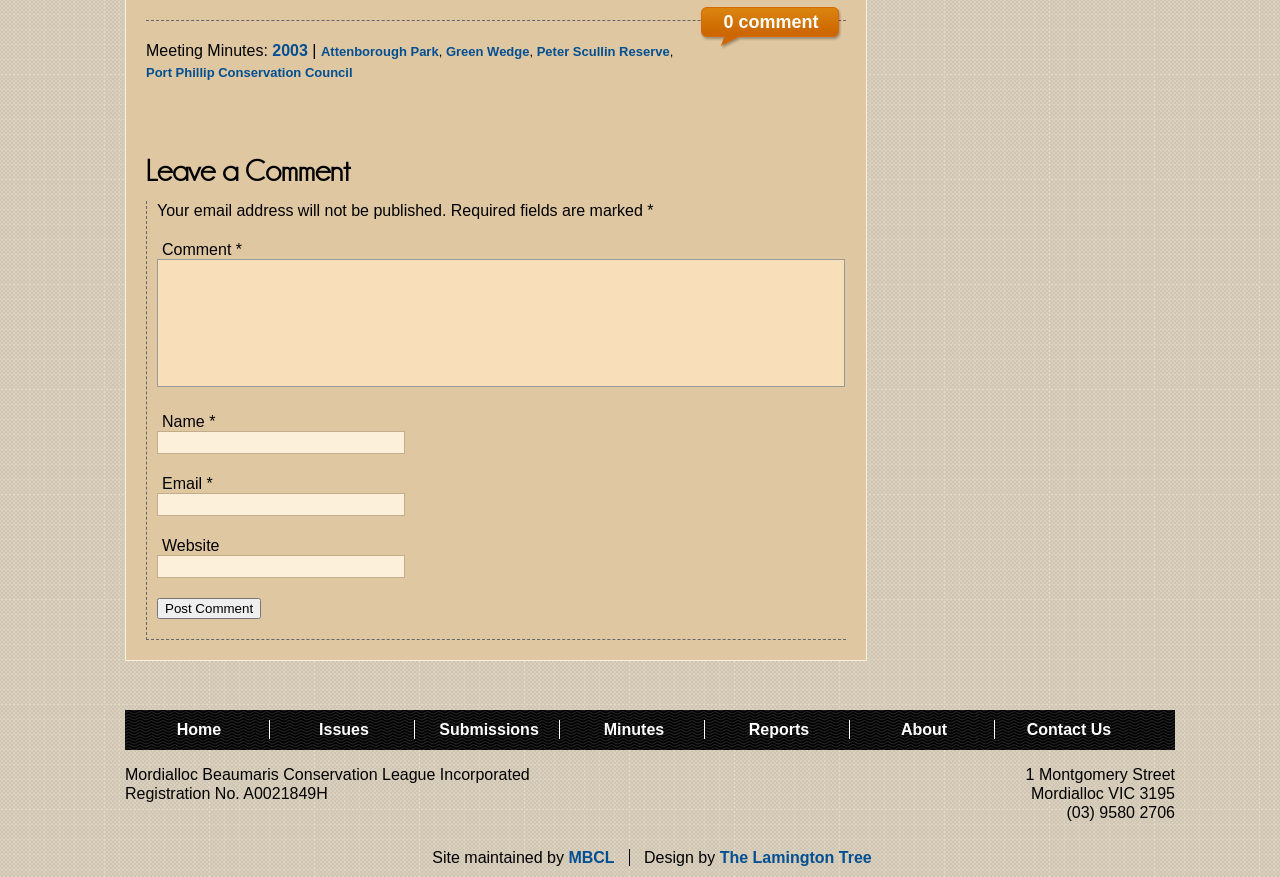Kindly determine the bounding box coordinates of the area that needs to be clicked to fulfill this instruction: "Enter your name in the 'Name' field".

[0.123, 0.491, 0.316, 0.517]